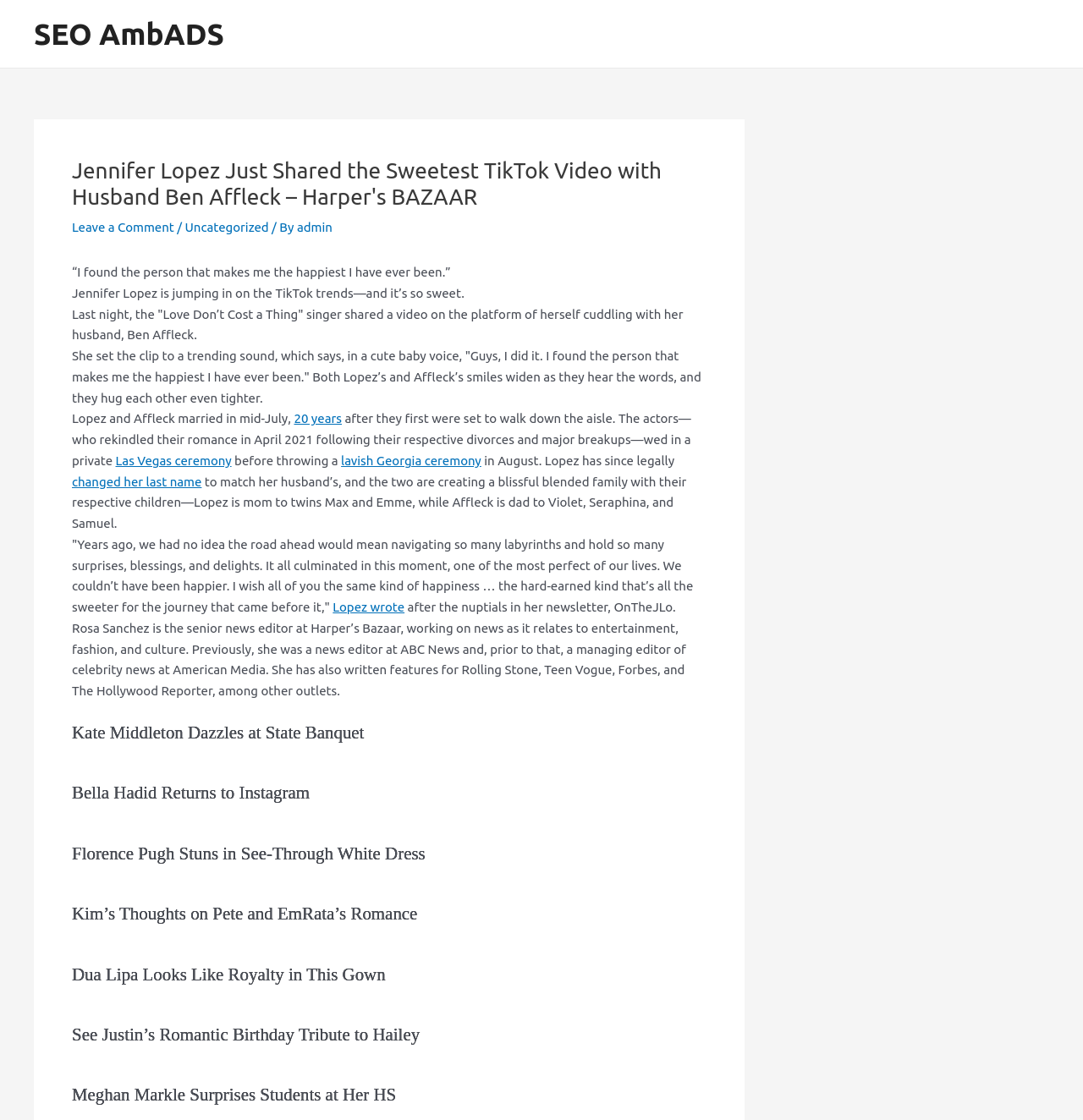Identify the bounding box coordinates of the part that should be clicked to carry out this instruction: "Read more about 'Uncategorized'".

[0.171, 0.197, 0.248, 0.209]